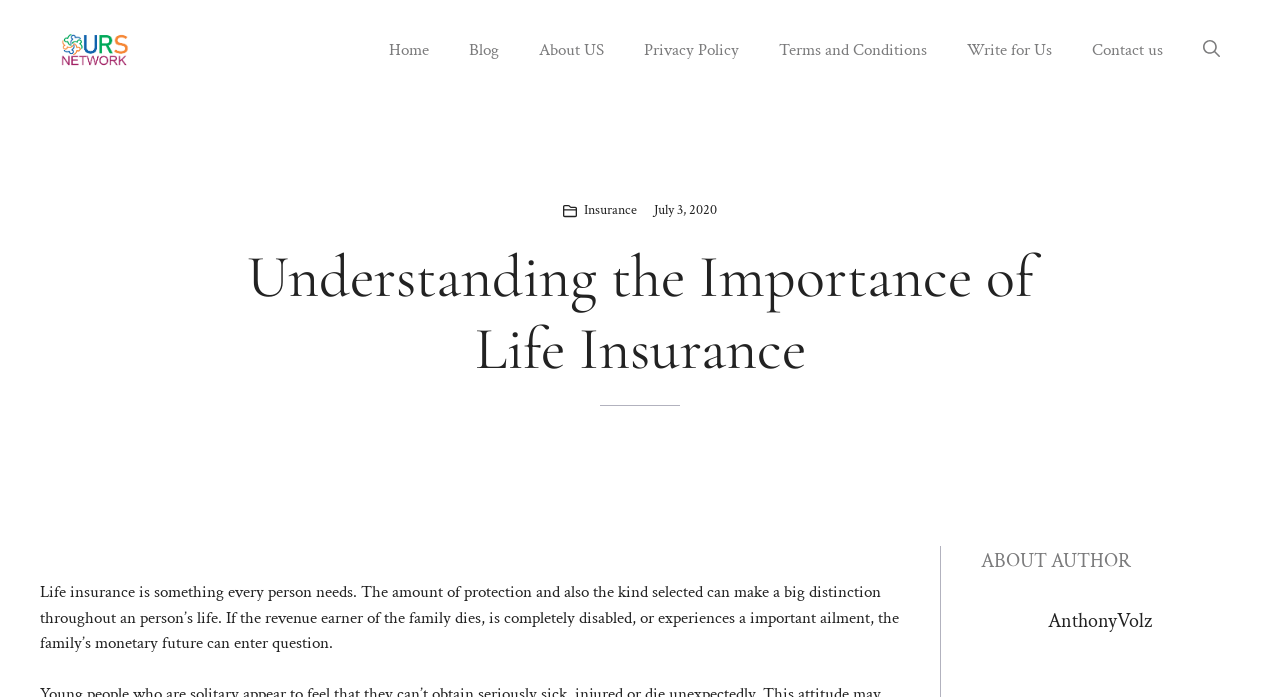What is the purpose of the button at the top right?
By examining the image, provide a one-word or phrase answer.

Open search